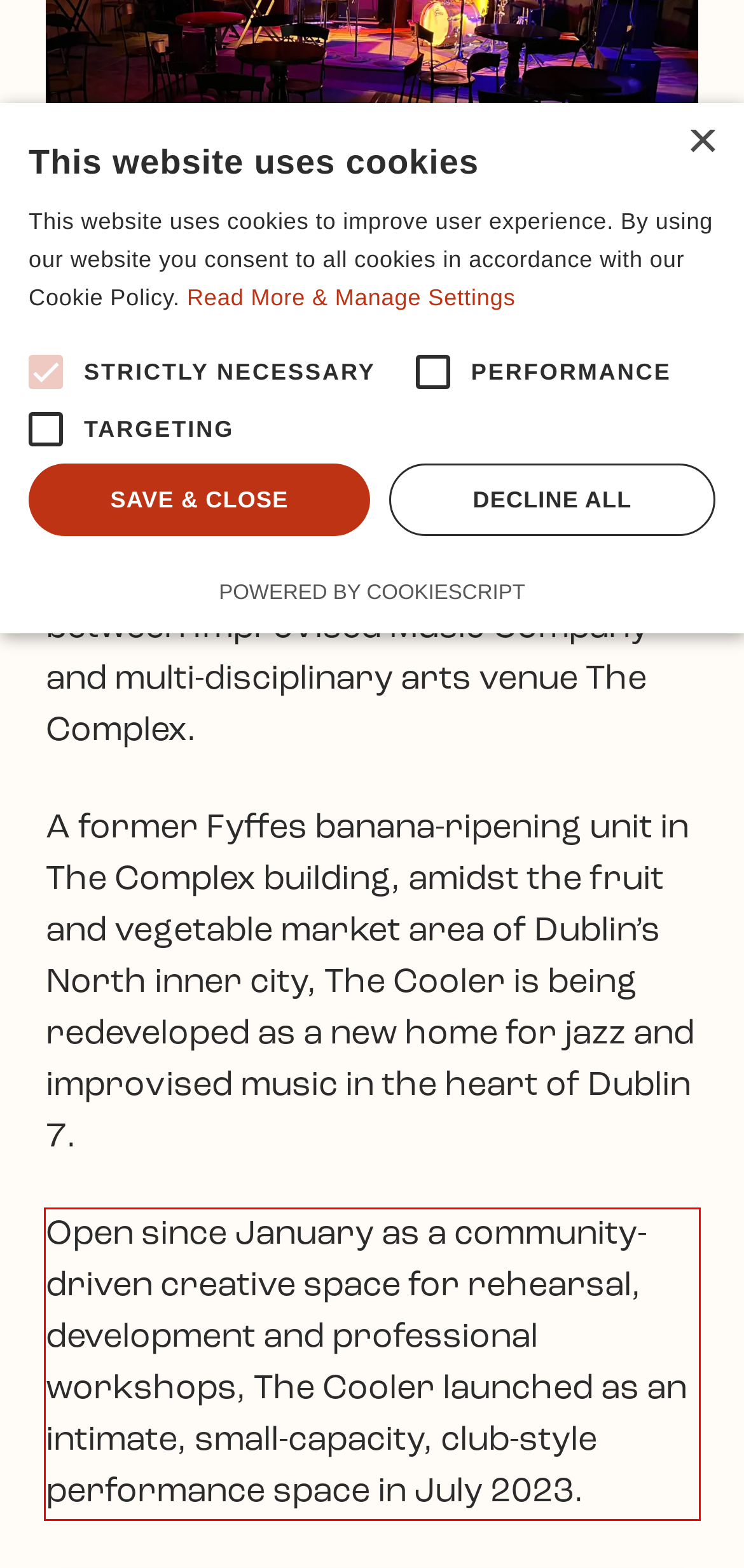You have a screenshot of a webpage where a UI element is enclosed in a red rectangle. Perform OCR to capture the text inside this red rectangle.

Open since January as a community-driven creative space for rehearsal, development and professional workshops, The Cooler launched as an intimate, small-capacity, club-style performance space in July 2023.